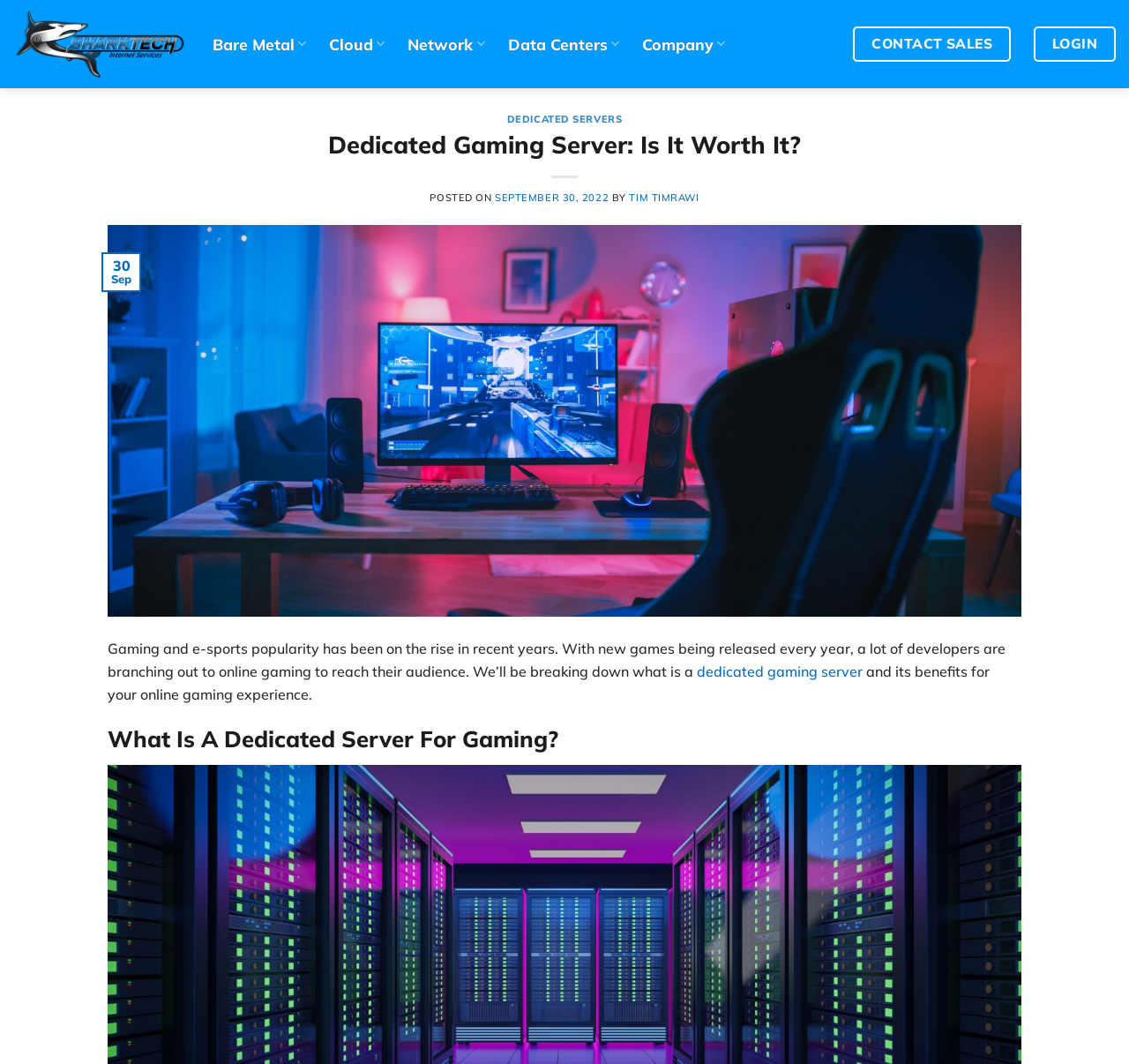What is the date of the blog post?
Based on the image, answer the question with as much detail as possible.

The date of the blog post can be found below the heading, where it says 'POSTED ON SEPTEMBER 30, 2022'. This indicates when the blog post was published.